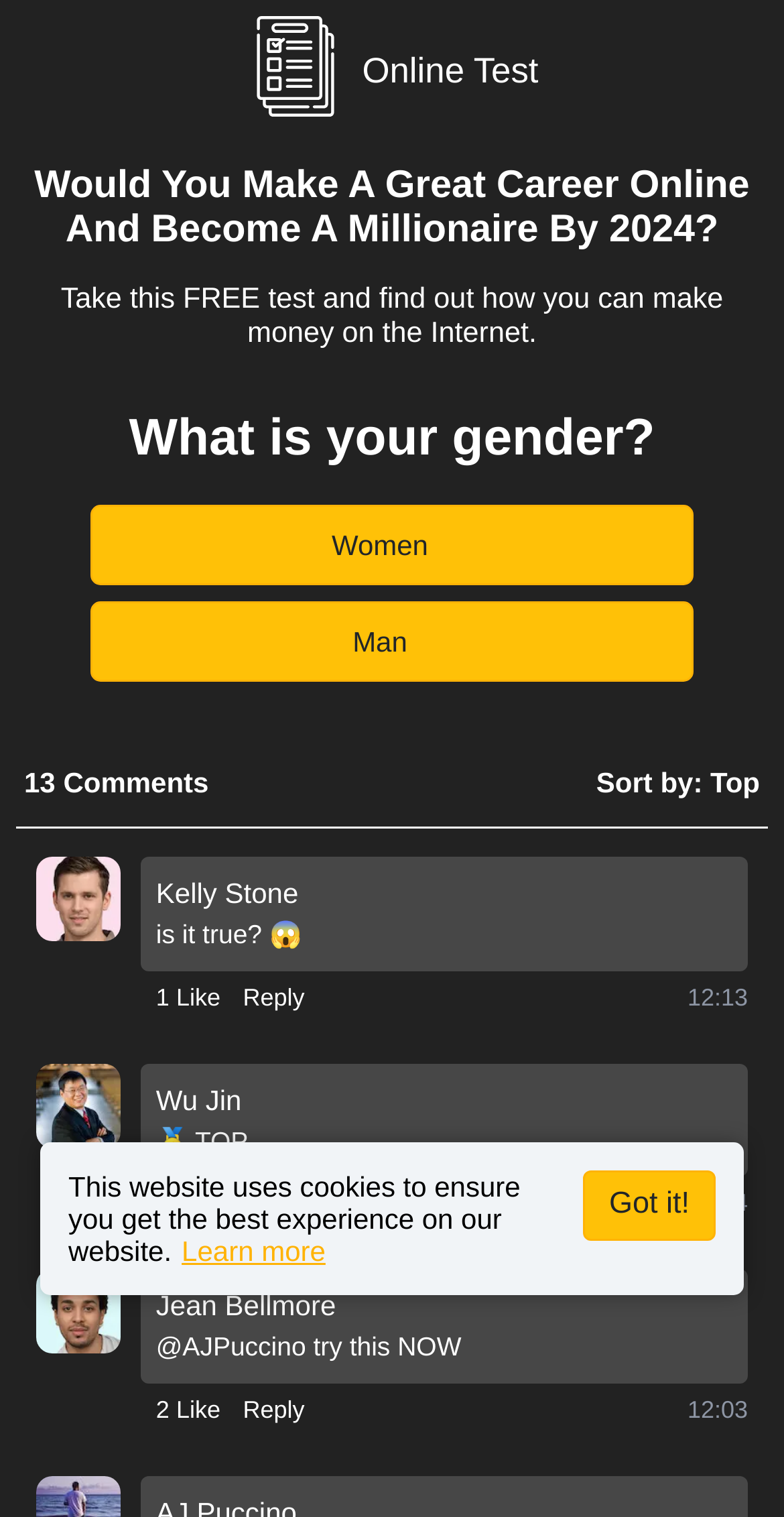Please identify the bounding box coordinates of the clickable region that I should interact with to perform the following instruction: "Click the 'Reply' button". The coordinates should be expressed as four float numbers between 0 and 1, i.e., [left, top, right, bottom].

[0.31, 0.645, 0.389, 0.669]